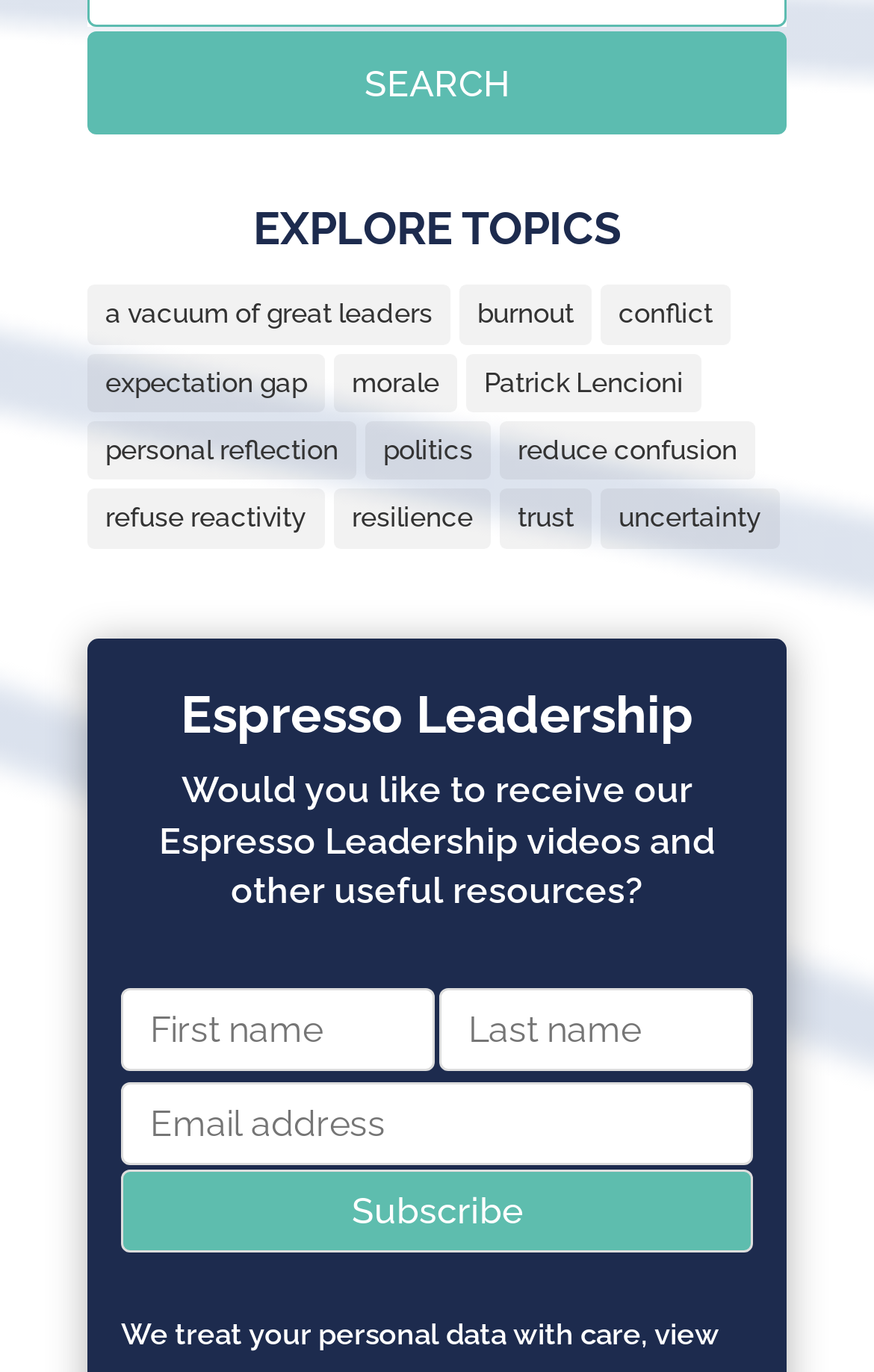Locate the bounding box coordinates of the segment that needs to be clicked to meet this instruction: "Enter first name".

[0.138, 0.721, 0.497, 0.781]